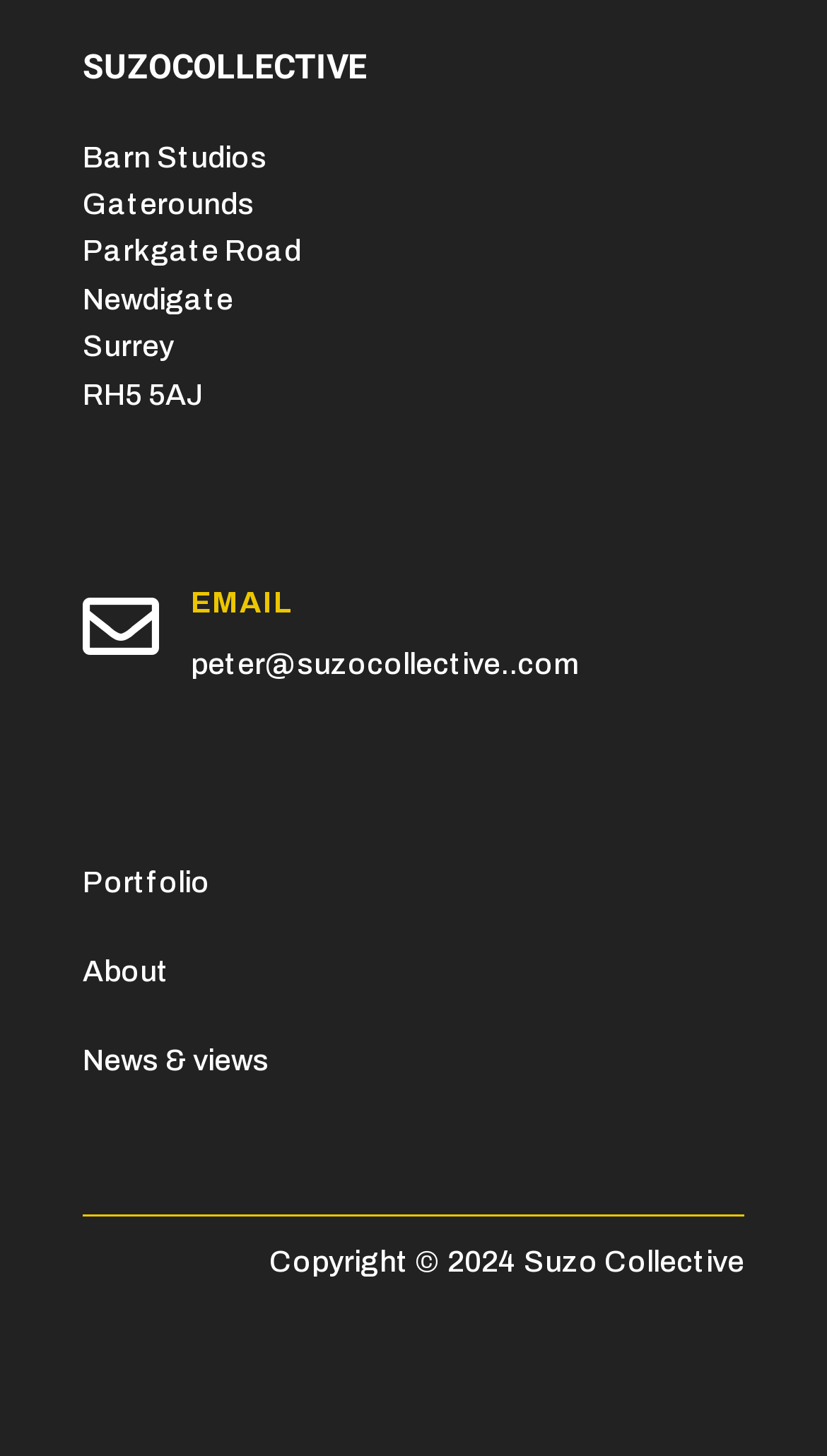Provide the bounding box coordinates for the UI element that is described as: "News & views".

[0.1, 0.718, 0.326, 0.74]